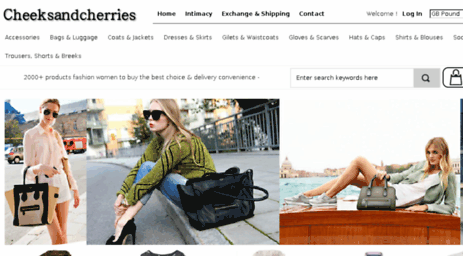Carefully examine the image and provide an in-depth answer to the question: What is the background of the image?

The background of the image portrays a vibrant urban setting, which suggests a lively atmosphere and complements the modern elegance of the woman's outfit and the overall aesthetic of the fashion display.